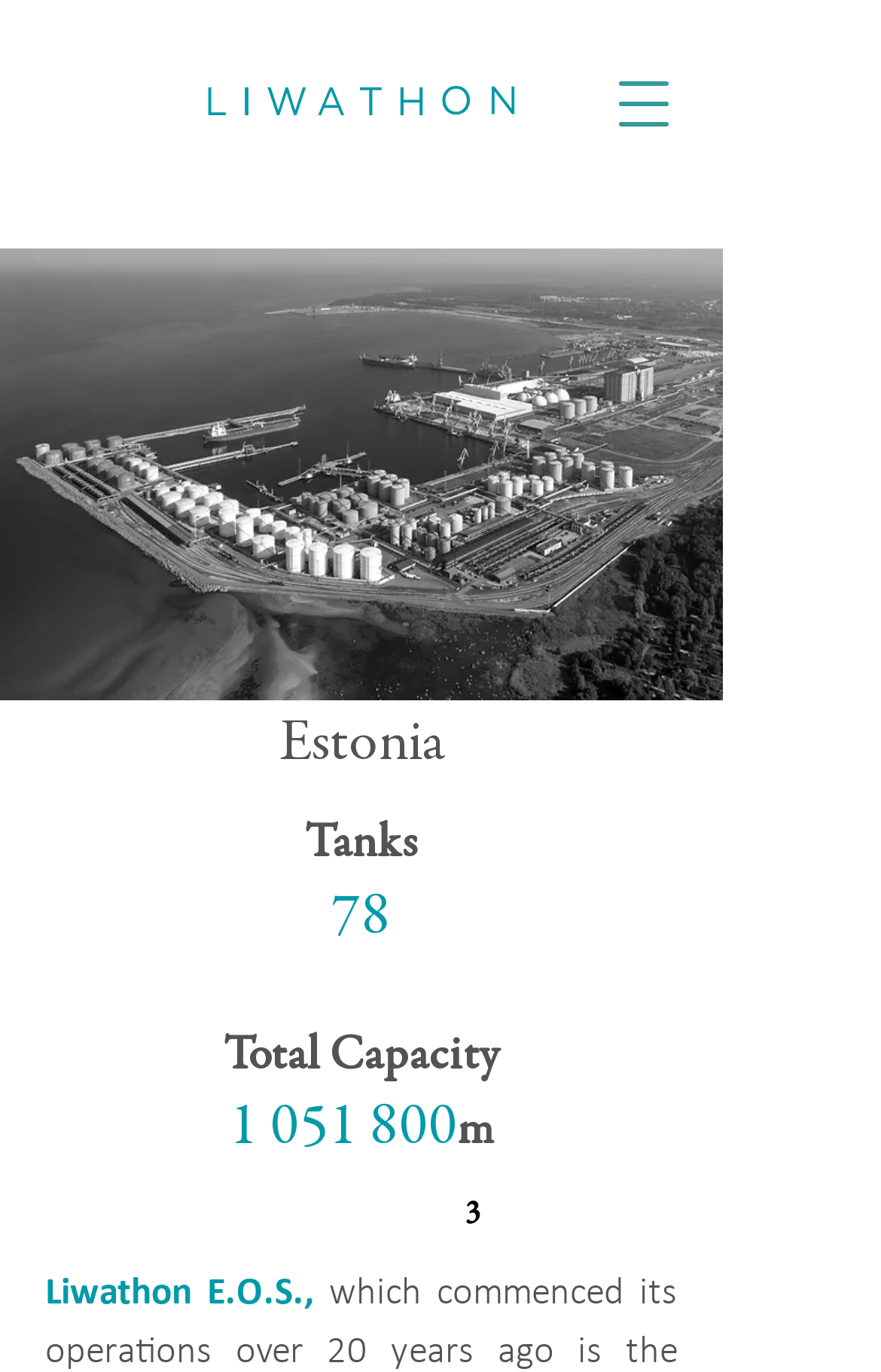Extract the bounding box coordinates for the HTML element that matches this description: "#comp-lf9wh2i6 svg [data-color="1"] {fill: #009AA8;}". The coordinates should be four float numbers between 0 and 1, i.e., [left, top, right, bottom].

[0.231, 0.063, 0.59, 0.084]